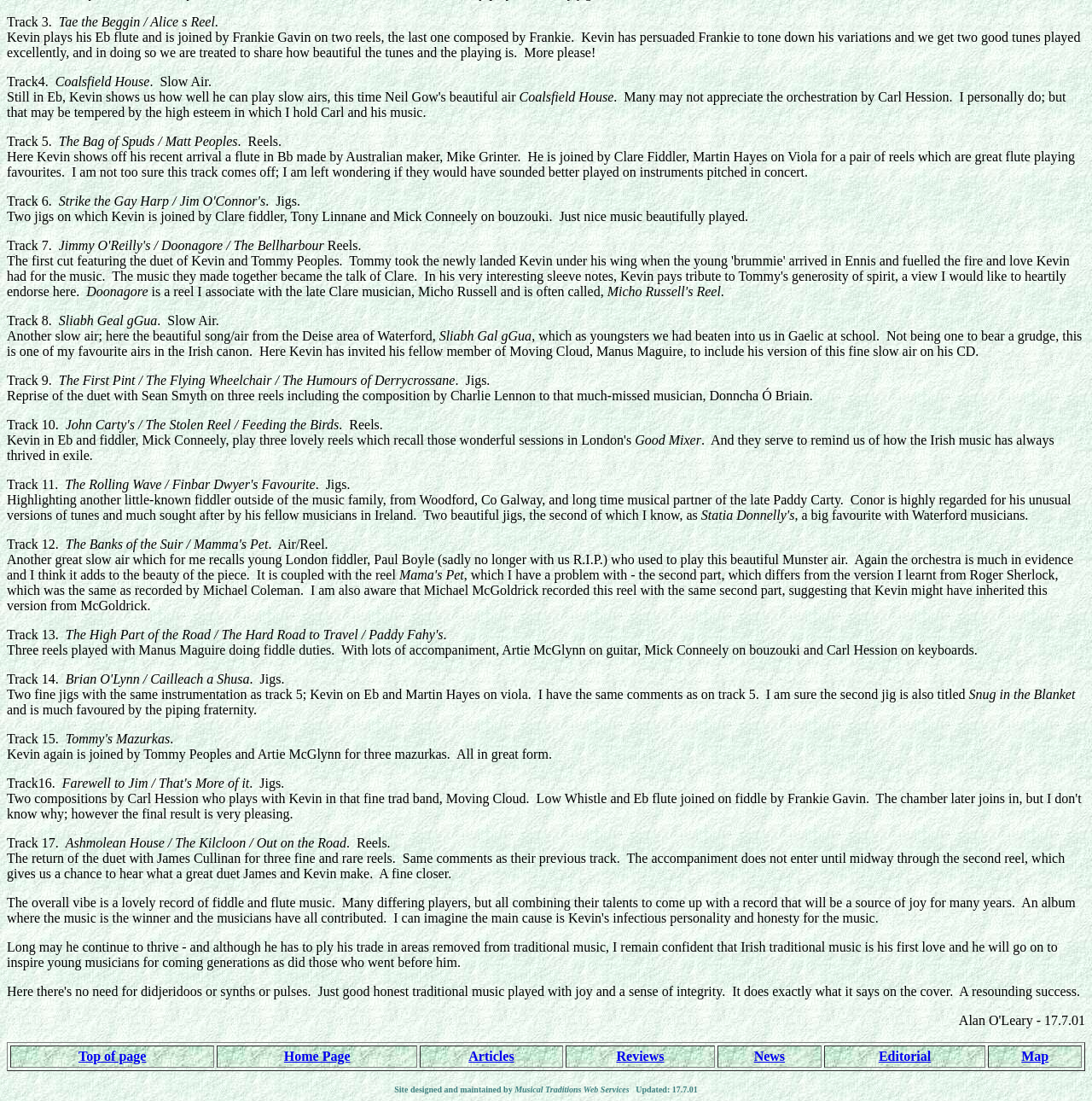Given the element description "Home Page" in the screenshot, predict the bounding box coordinates of that UI element.

[0.26, 0.952, 0.321, 0.966]